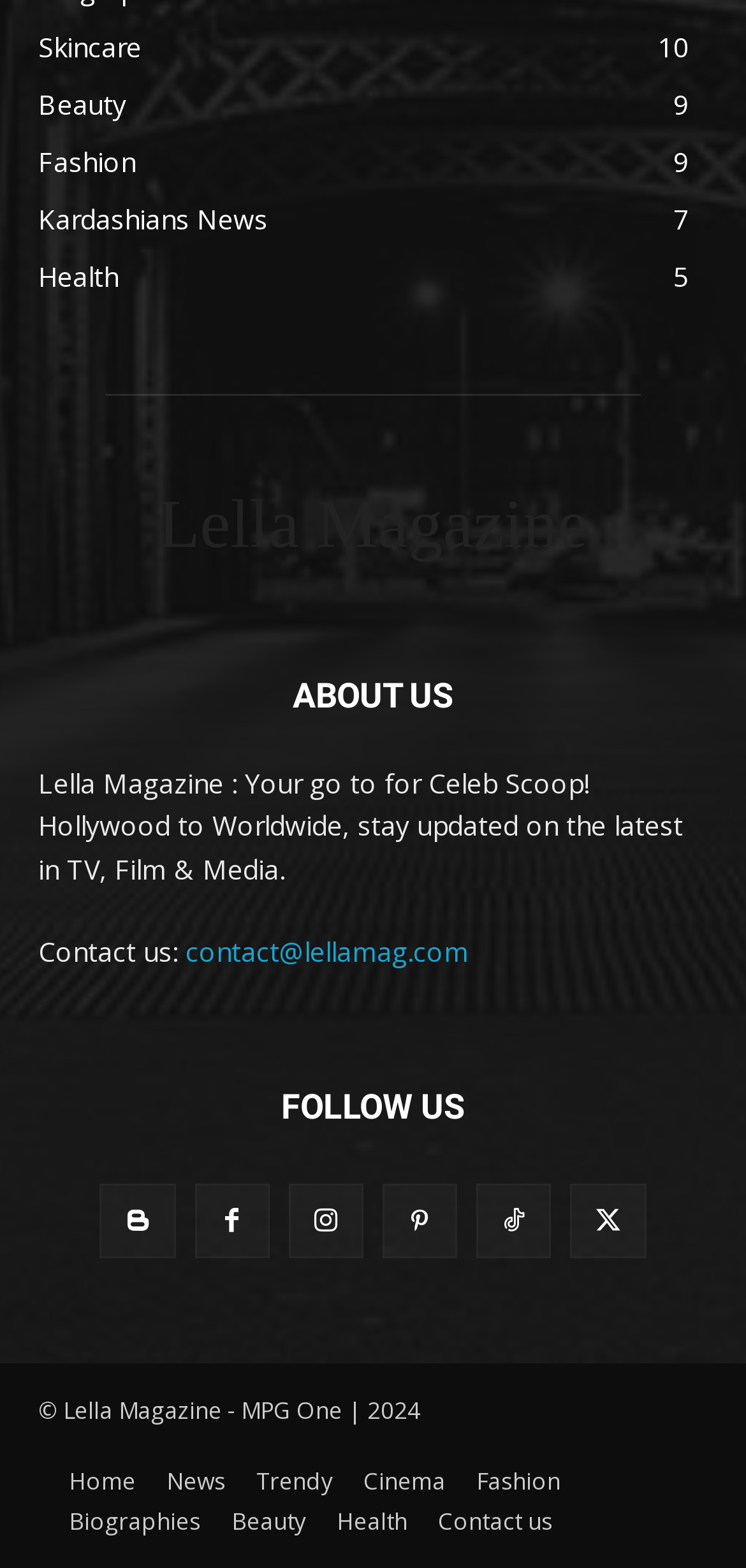Give the bounding box coordinates for this UI element: "Cinema". The coordinates should be four float numbers between 0 and 1, arranged as [left, top, right, bottom].

[0.487, 0.931, 0.597, 0.957]